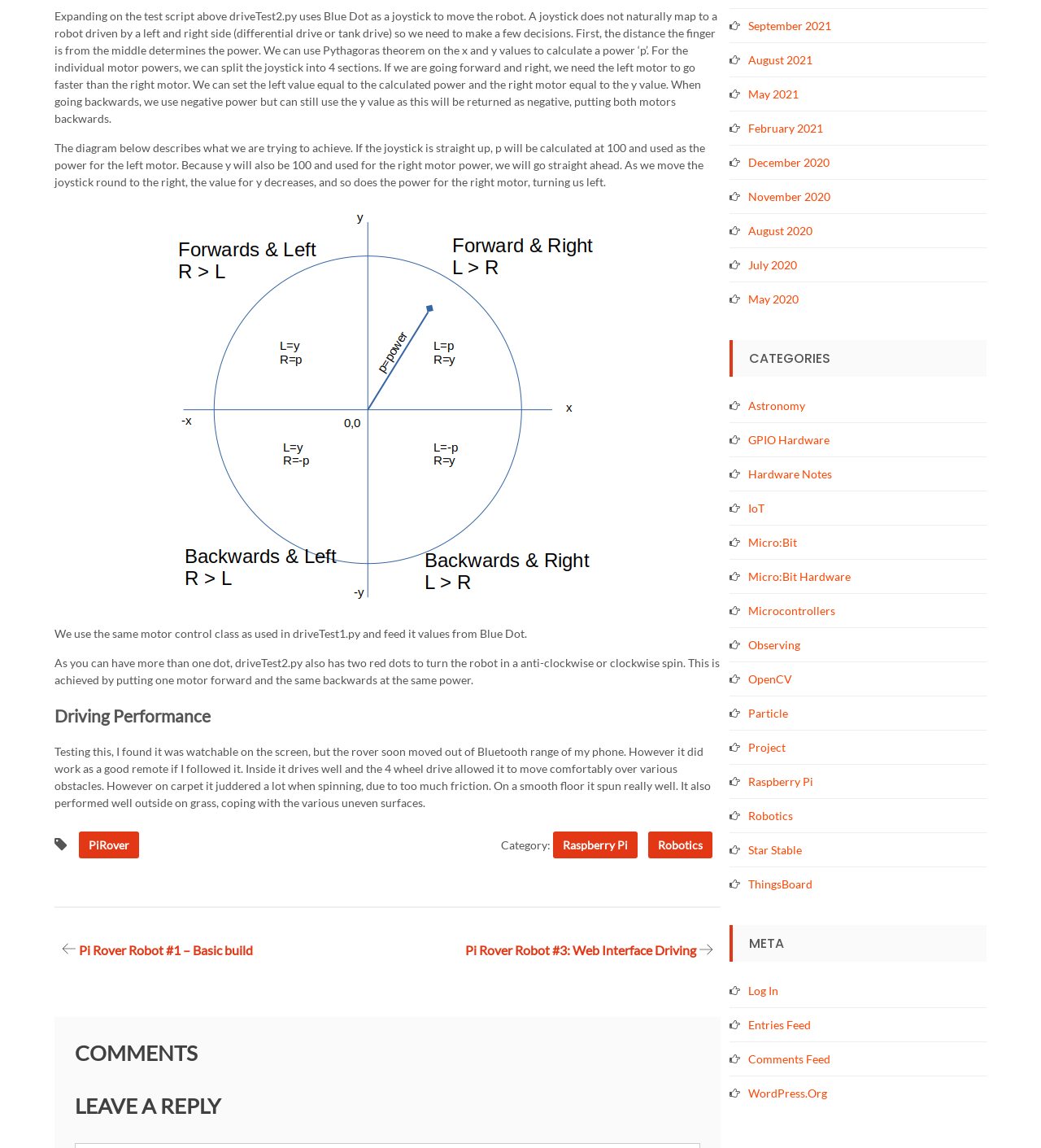Provide a short answer using a single word or phrase for the following question: 
How many red dots are used in the driveTest2.py script?

2